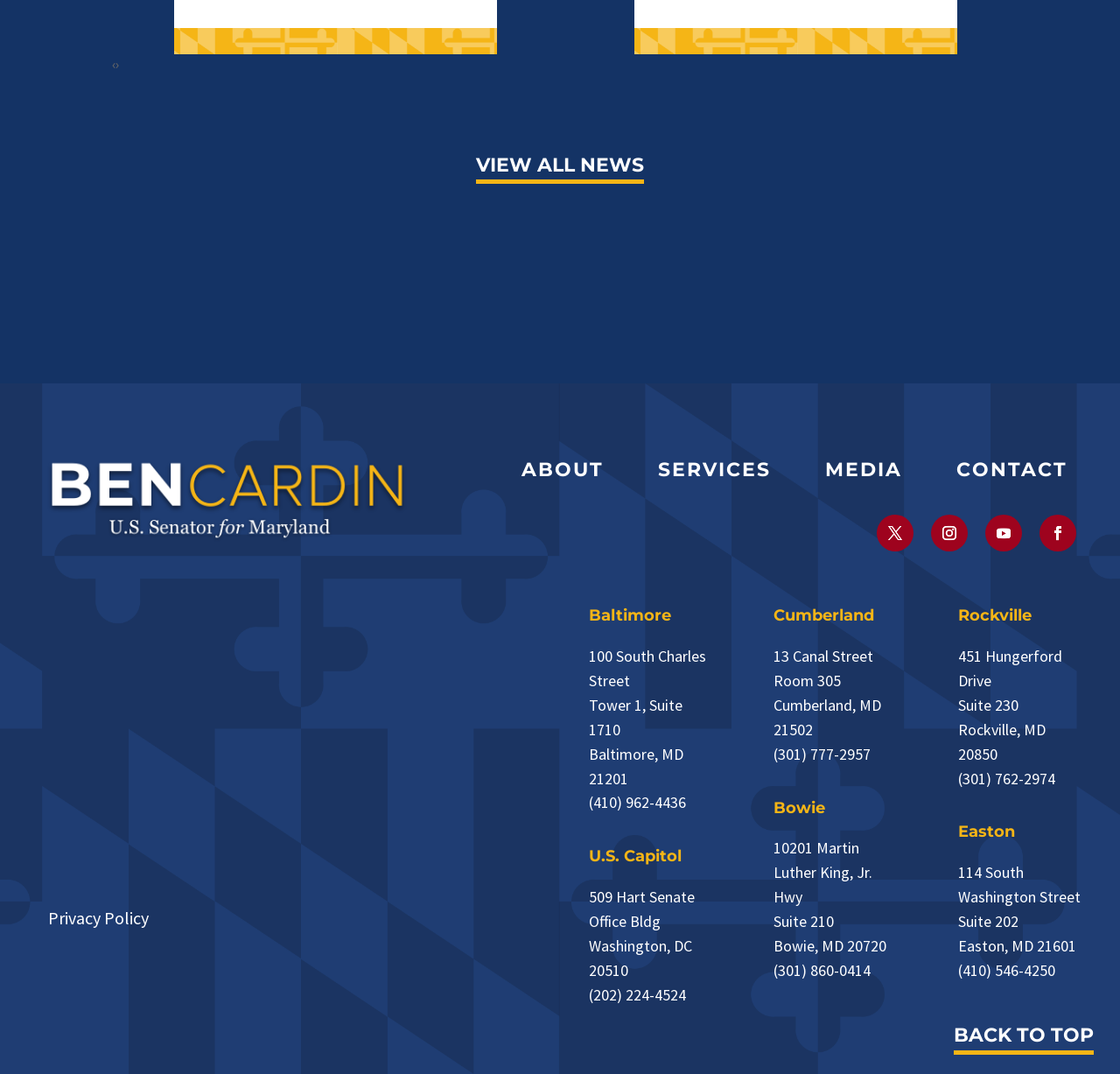Refer to the screenshot and give an in-depth answer to this question: What is the purpose of the 'Previous' and 'Next' buttons?

The 'Previous' and 'Next' buttons are likely used for navigation, allowing users to move through a sequence of items or pages. Their presence suggests that there is more content available beyond what is currently displayed.